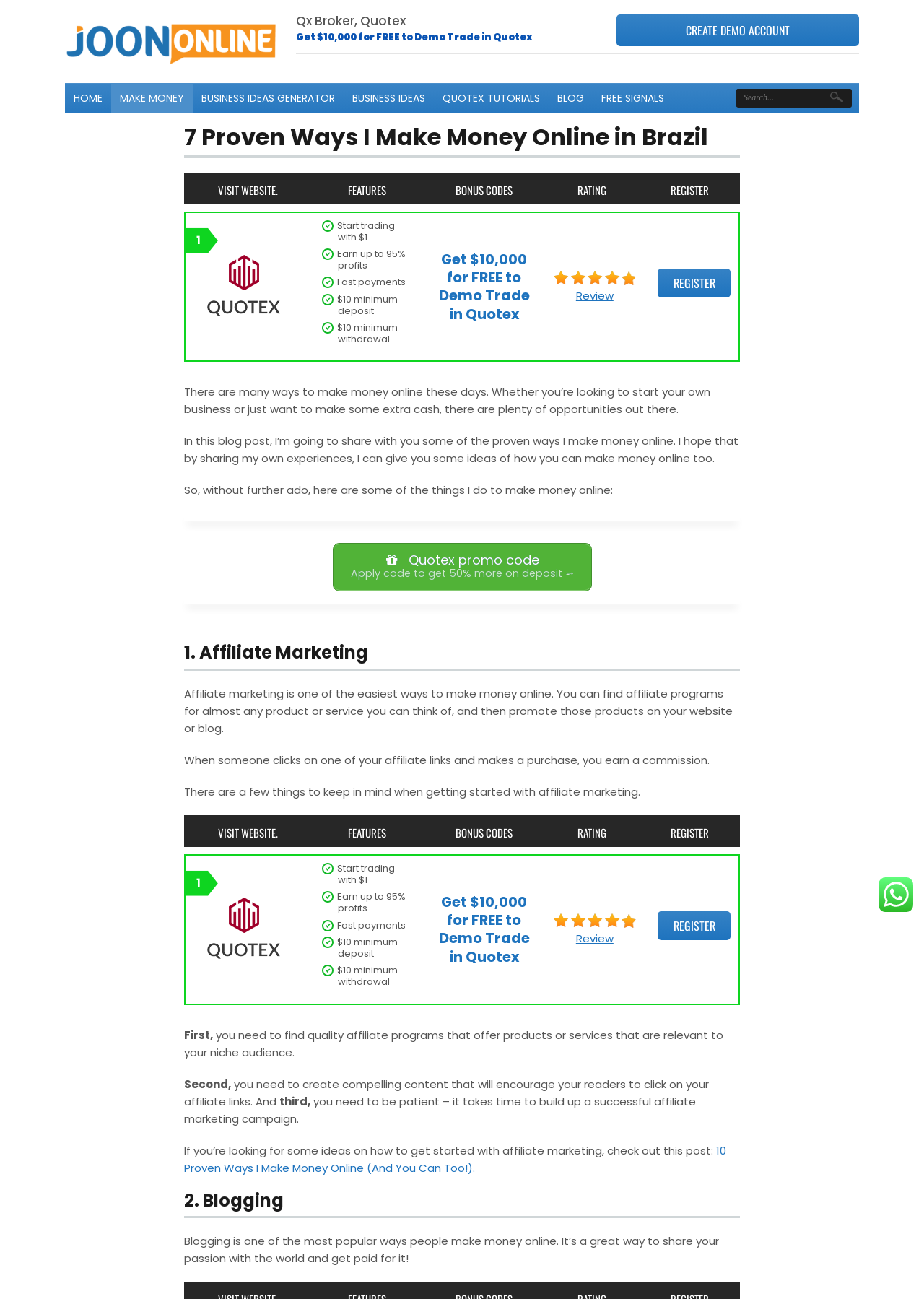Answer the question with a single word or phrase: 
How much can you earn in profits with Quotex?

Up to 95%